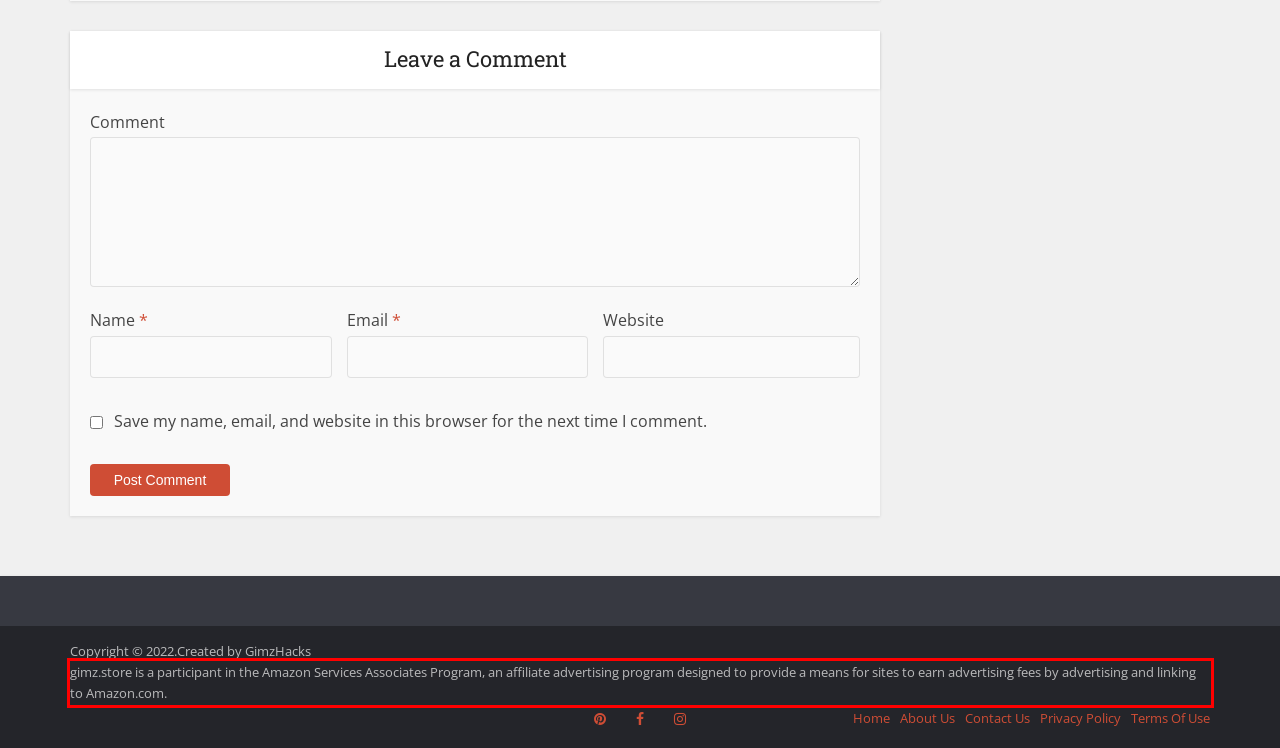You are presented with a screenshot containing a red rectangle. Extract the text found inside this red bounding box.

gimz.store is a participant in the Amazon Services Associates Program, an affiliate advertising program designed to provide a means for sites to earn advertising fees by advertising and linking to Amazon.com.